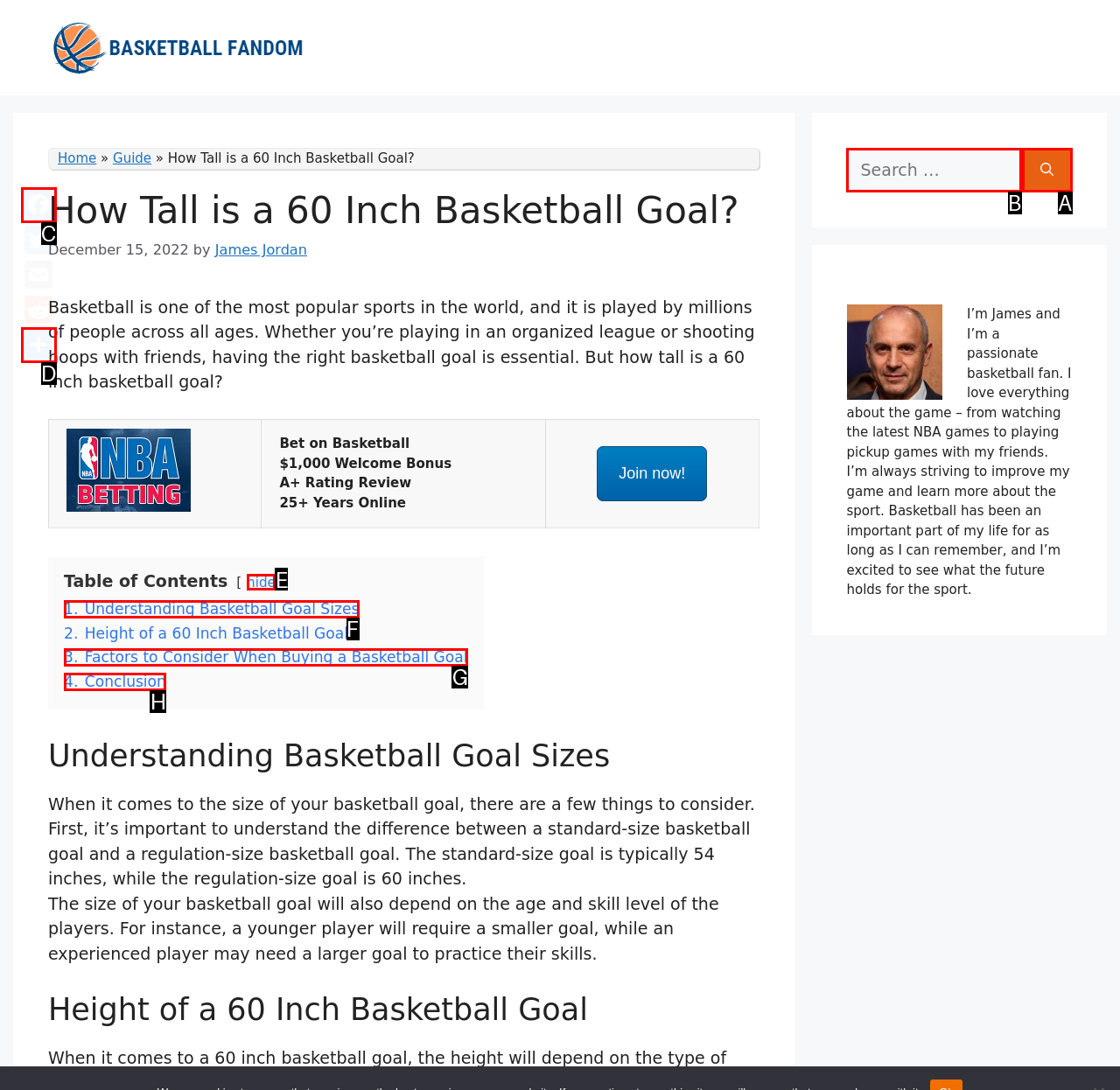Point out the HTML element I should click to achieve the following: Search for something Reply with the letter of the selected element.

B